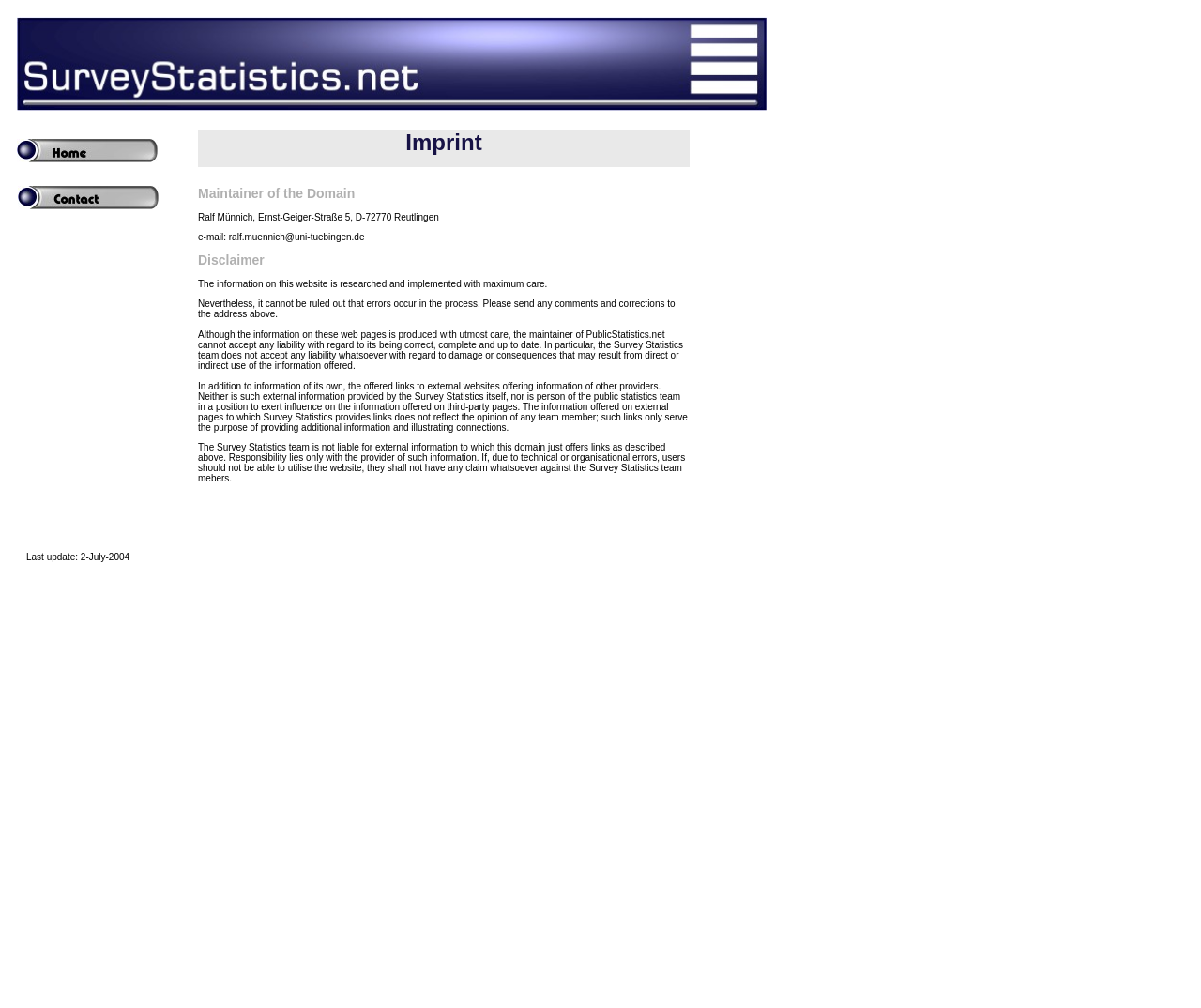Determine the bounding box coordinates for the HTML element mentioned in the following description: "title="Get in touch with us"". The coordinates should be a list of four floats ranging from 0 to 1, represented as [left, top, right, bottom].

[0.015, 0.199, 0.132, 0.209]